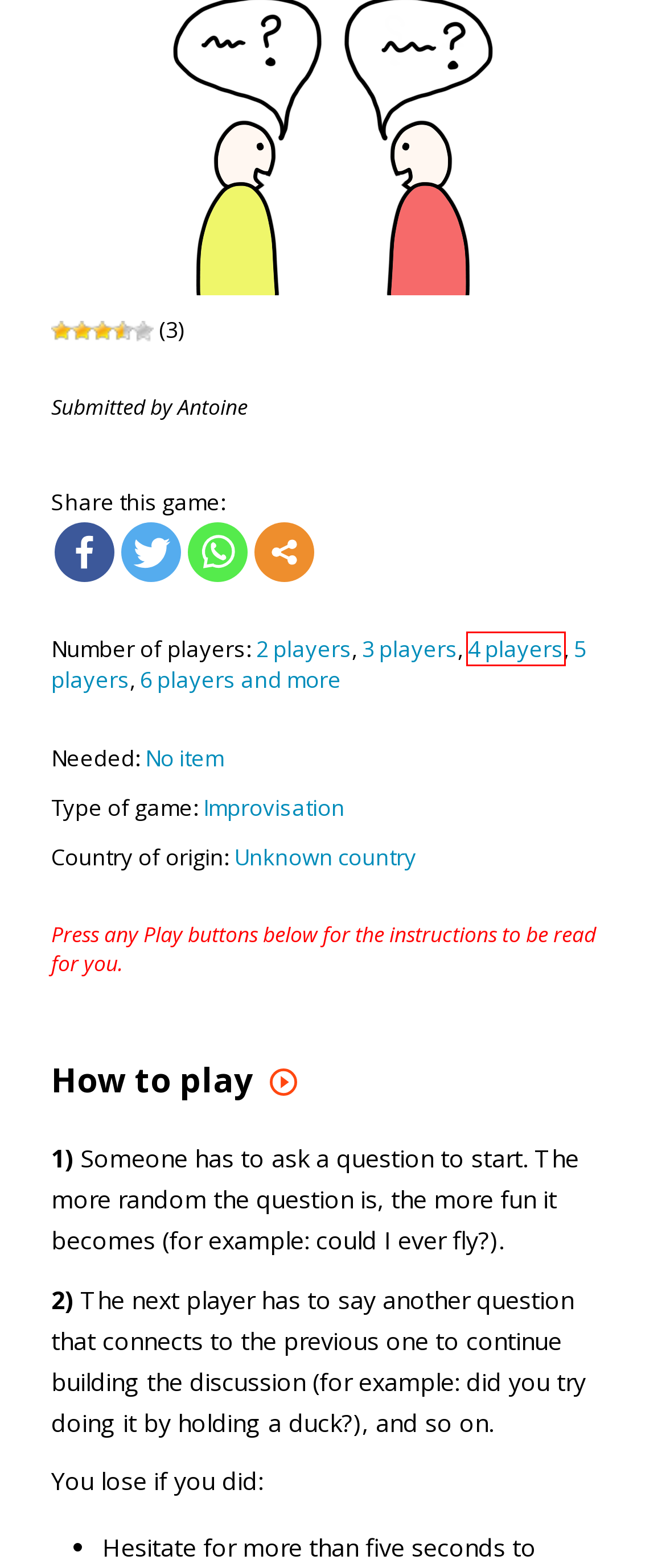A screenshot of a webpage is provided, featuring a red bounding box around a specific UI element. Identify the webpage description that most accurately reflects the new webpage after interacting with the selected element. Here are the candidates:
A. List of 4 players games | 2play1game
B. List of games using No item | 2play1game
C. List of 3 players games | 2play1game
D. List of 6 players and more games | 2play1game
E. List of Improvisation games | 2play1game
F. List of 2 players games | 2play1game
G. List of 5 players games | 2play1game
H. List of games from Unknown country | 2play1game

A